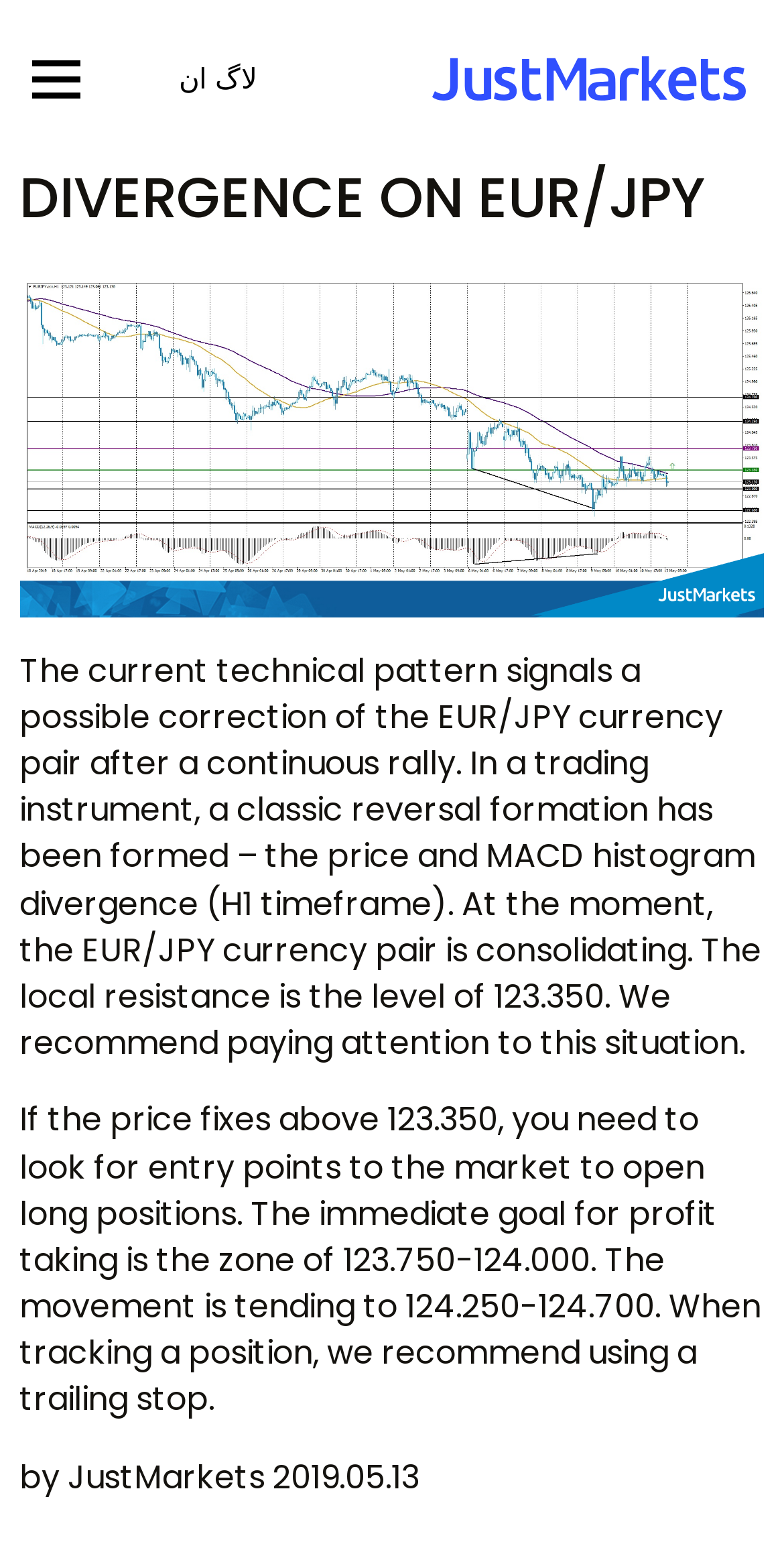Please use the details from the image to answer the following question comprehensively:
What is the date of the article?

The date of the article is mentioned at the bottom of the webpage as '2019.05.13', indicating that the article was published on this date.